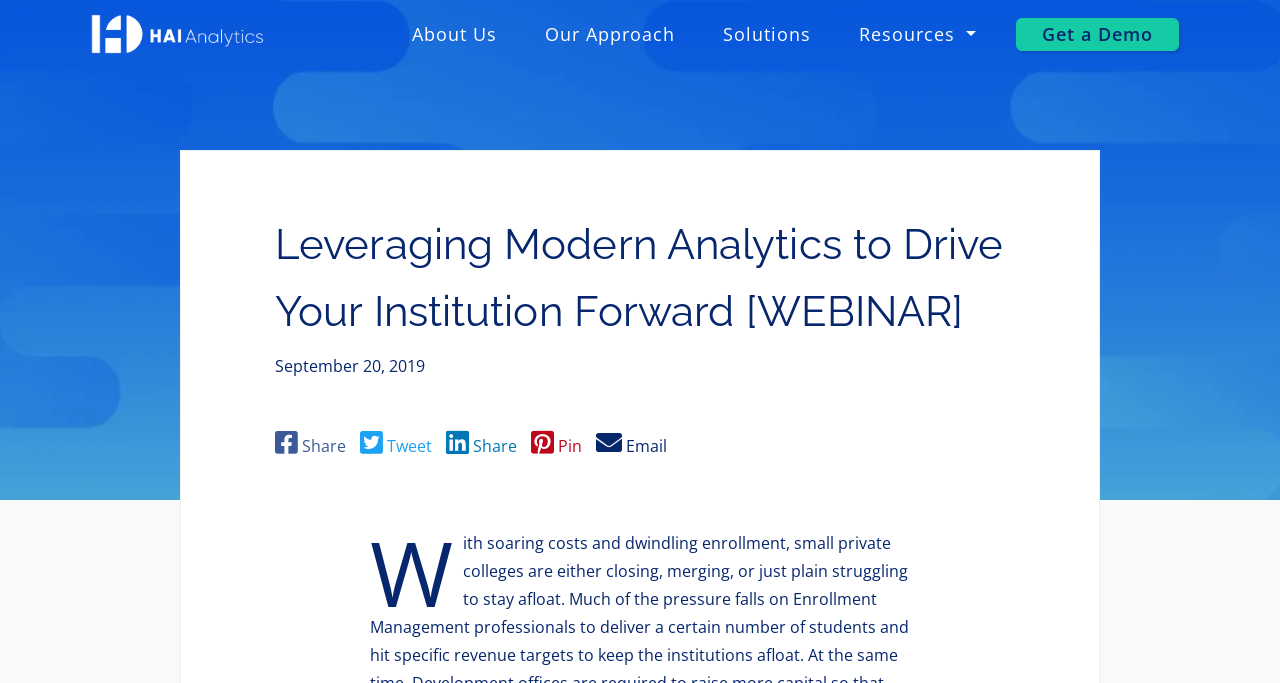Locate the bounding box of the UI element described in the following text: "parent_node: About Us".

[0.066, 0.006, 0.211, 0.094]